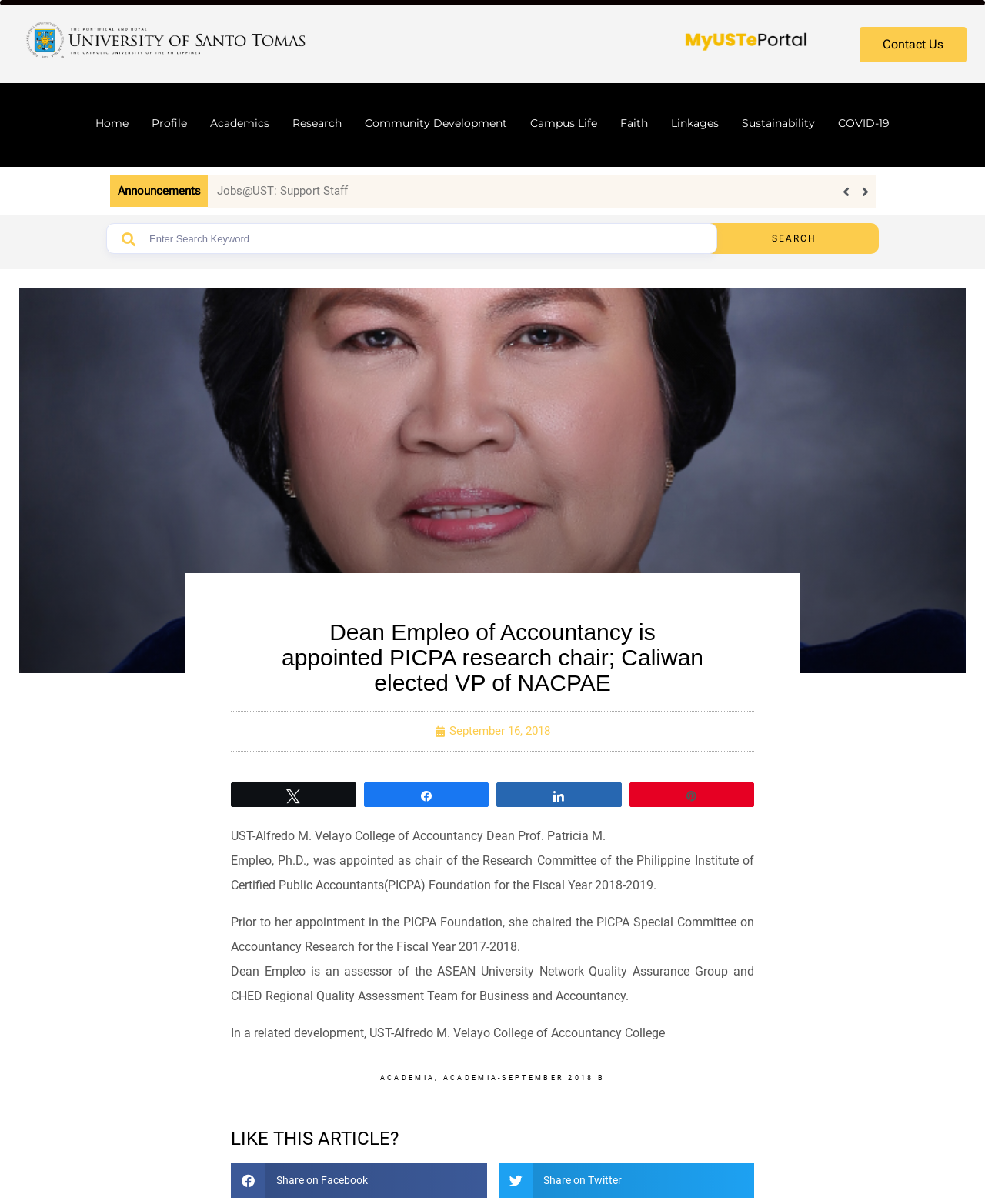What is the date of the article?
Provide a detailed answer to the question using information from the image.

I found the answer by looking at the link element in the webpage, which has the text 'September 16, 2018'.